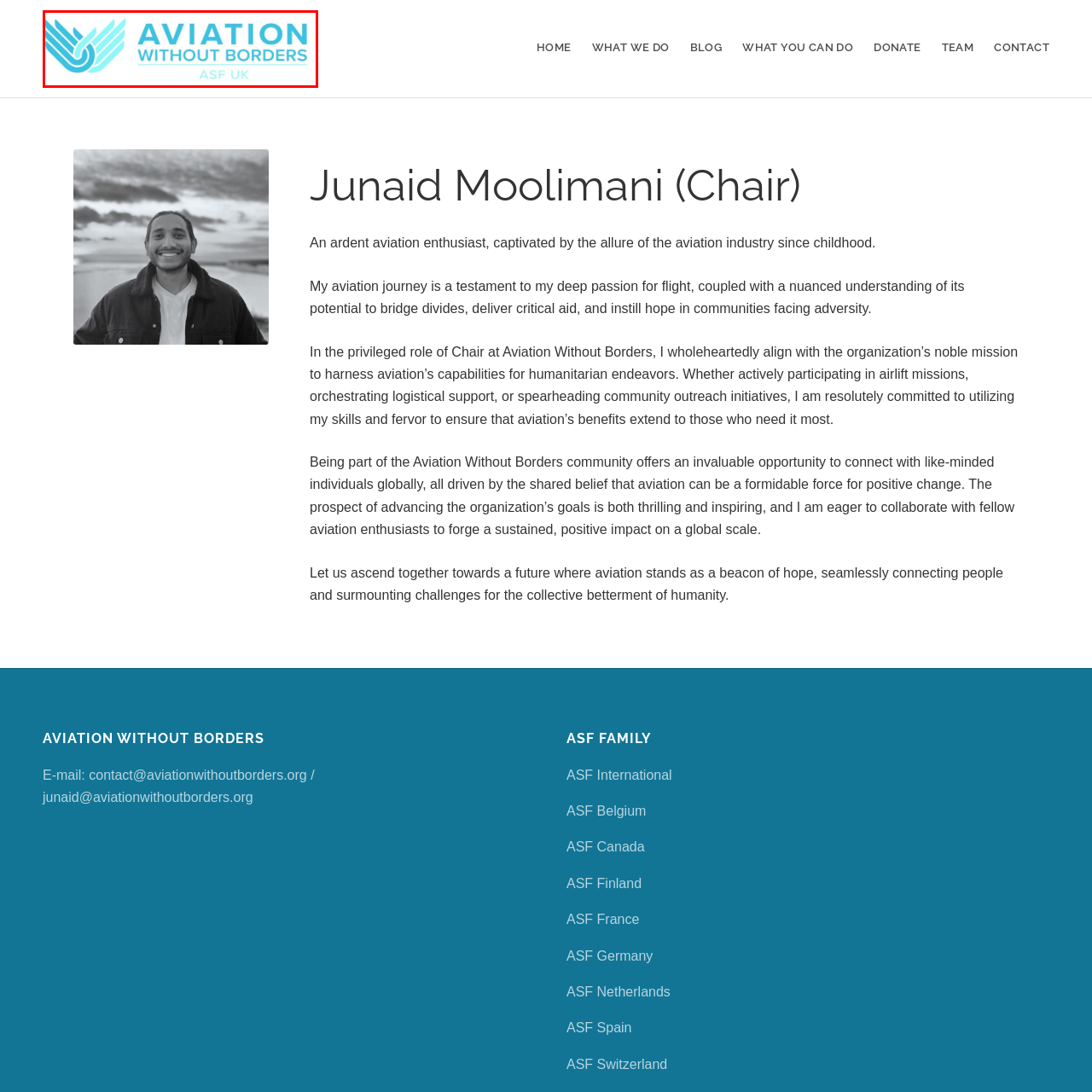Look closely at the image highlighted by the red bounding box and supply a detailed explanation in response to the following question: What do the stylized wings symbolize?

The stylized wings flanking the text symbolize flight and freedom, which visually represent the organization's commitment to bridging divides and facilitating support for those in need.